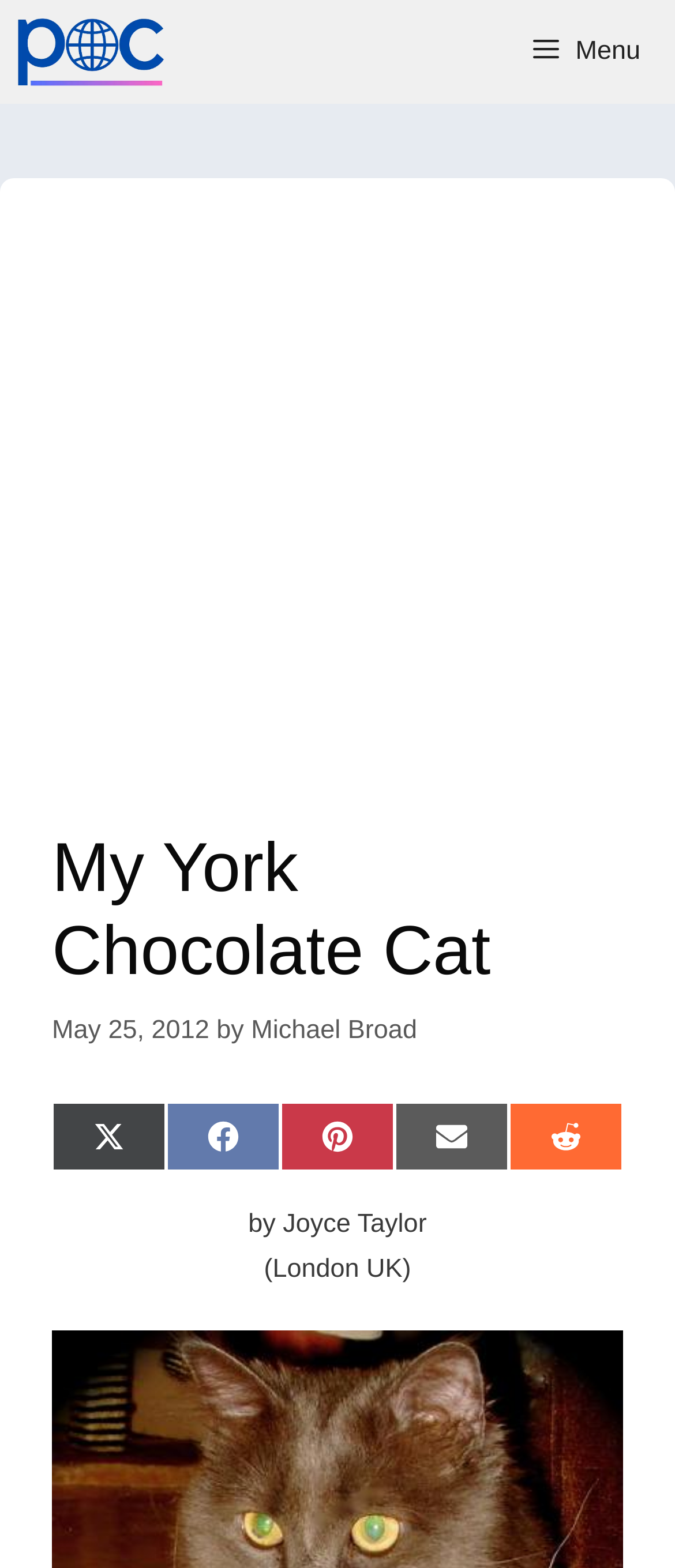Please determine the bounding box coordinates for the element with the description: "Share on X (Twitter)".

[0.077, 0.703, 0.246, 0.747]